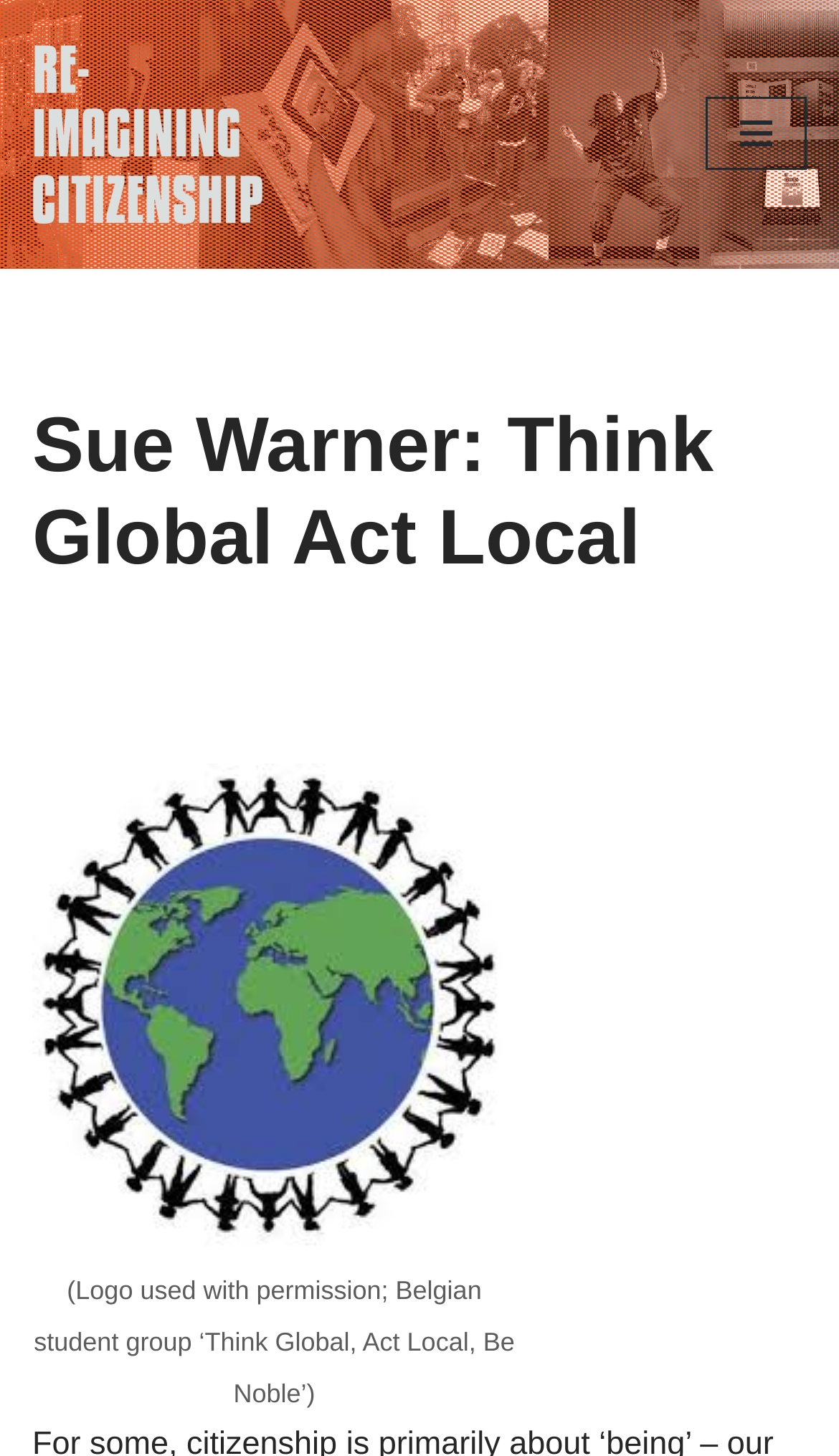What is the name of the person associated with the project?
Answer the question in a detailed and comprehensive manner.

I found the answer by looking at the heading element with the text 'Sue Warner: Think Global Act Local' which indicates that Sue Warner is the person associated with the project.